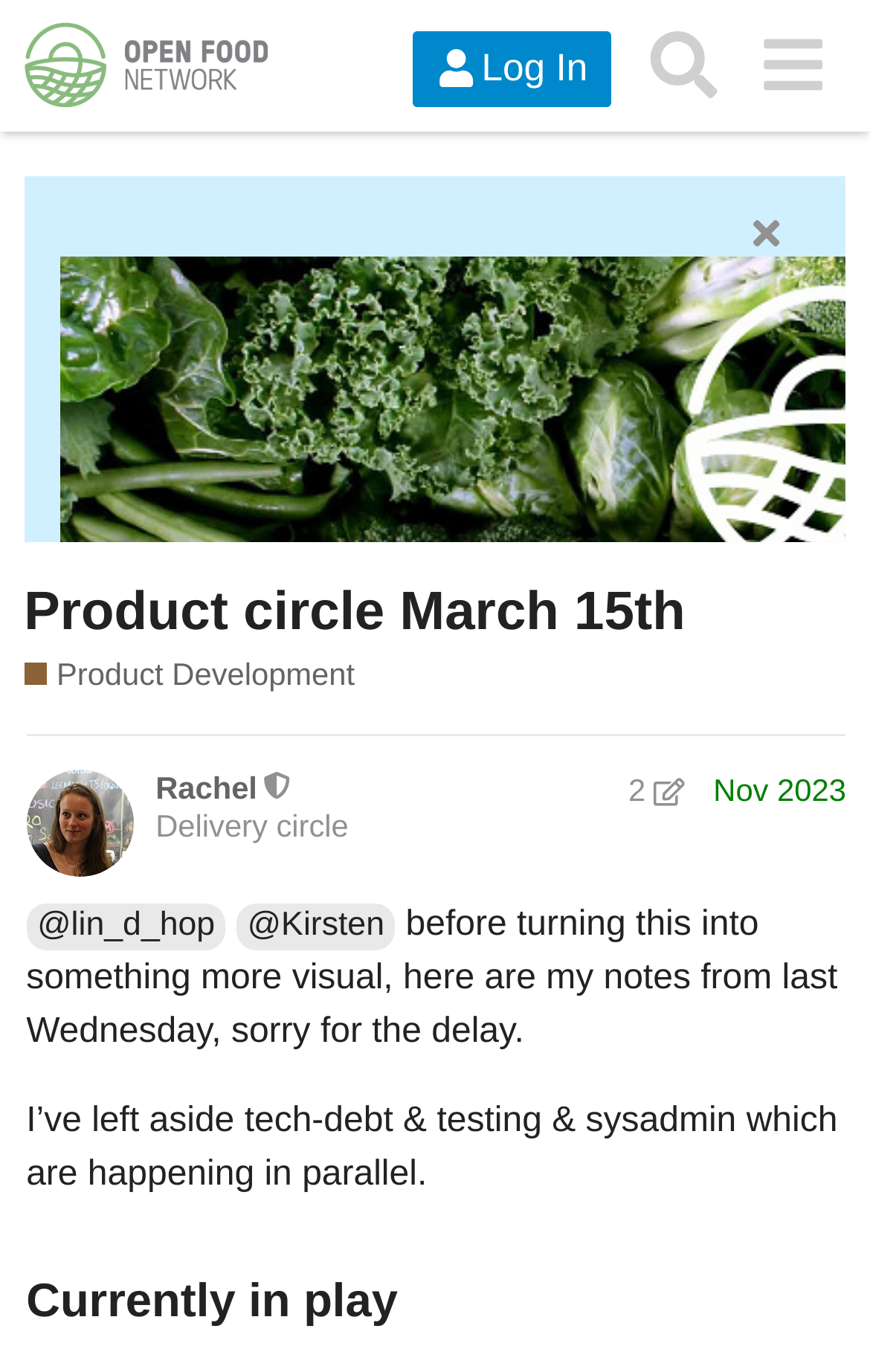Specify the bounding box coordinates of the area that needs to be clicked to achieve the following instruction: "Search for something".

[0.724, 0.008, 0.848, 0.087]